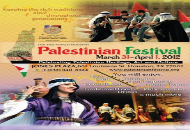What is the theme of the festival's backdrop?
Give a comprehensive and detailed explanation for the question.

The theme of the festival's backdrop can be inferred by examining the caption, which describes the backdrop as incorporating maps and motifs that echo the theme of cultural pride and resistance.